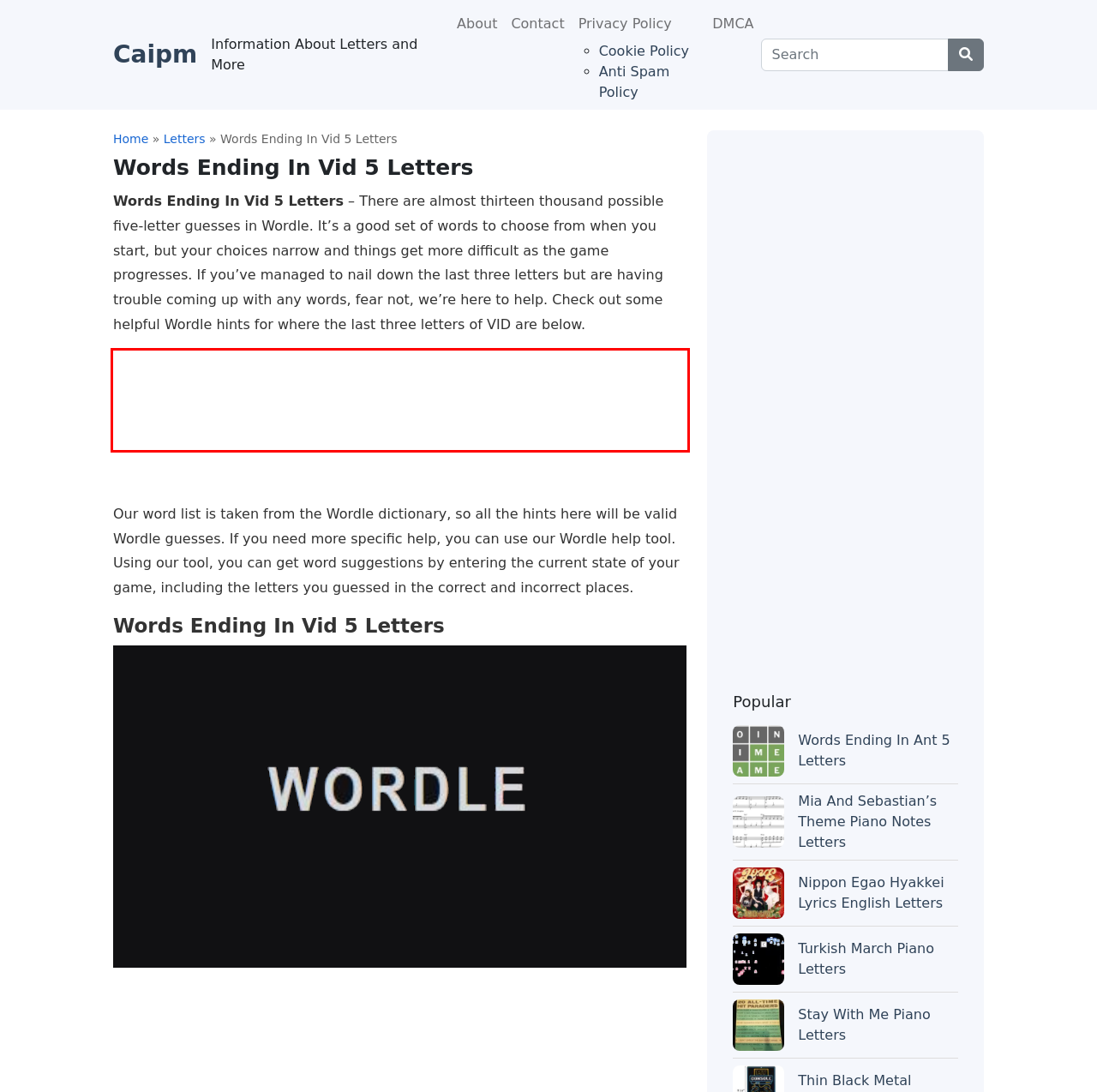You are presented with a screenshot containing a red rectangle. Extract the text found inside this red bounding box.

Our word list is taken from the Wordle dictionary, so all the hints here will be valid Wordle guesses. If you need more specific help, you can use our Wordle help tool. Using our tool, you can get word suggestions by entering the current state of your game, including the letters you guessed in the correct and incorrect places.